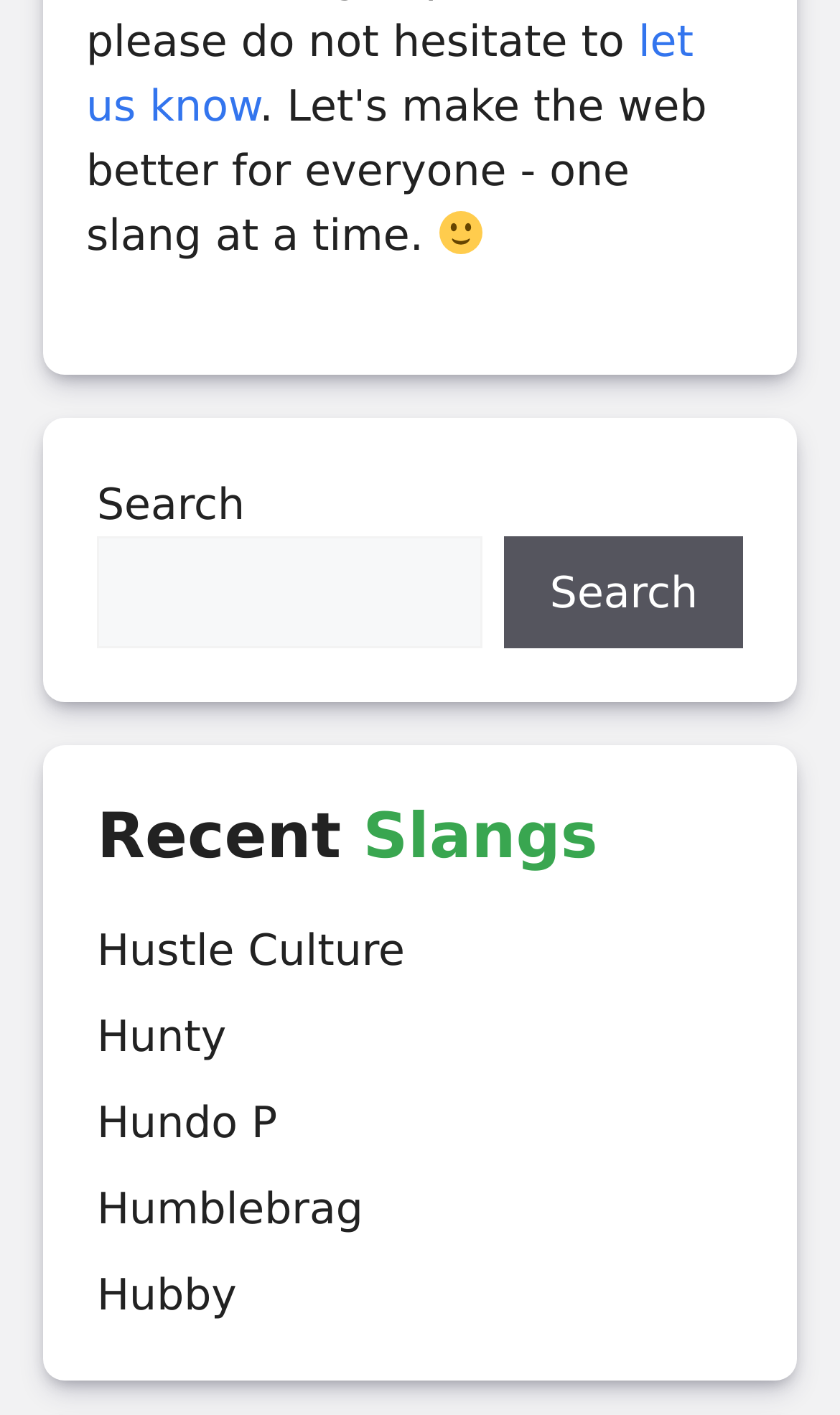What is the purpose of the smiley face icon?
Look at the image and respond with a single word or a short phrase.

Decoration